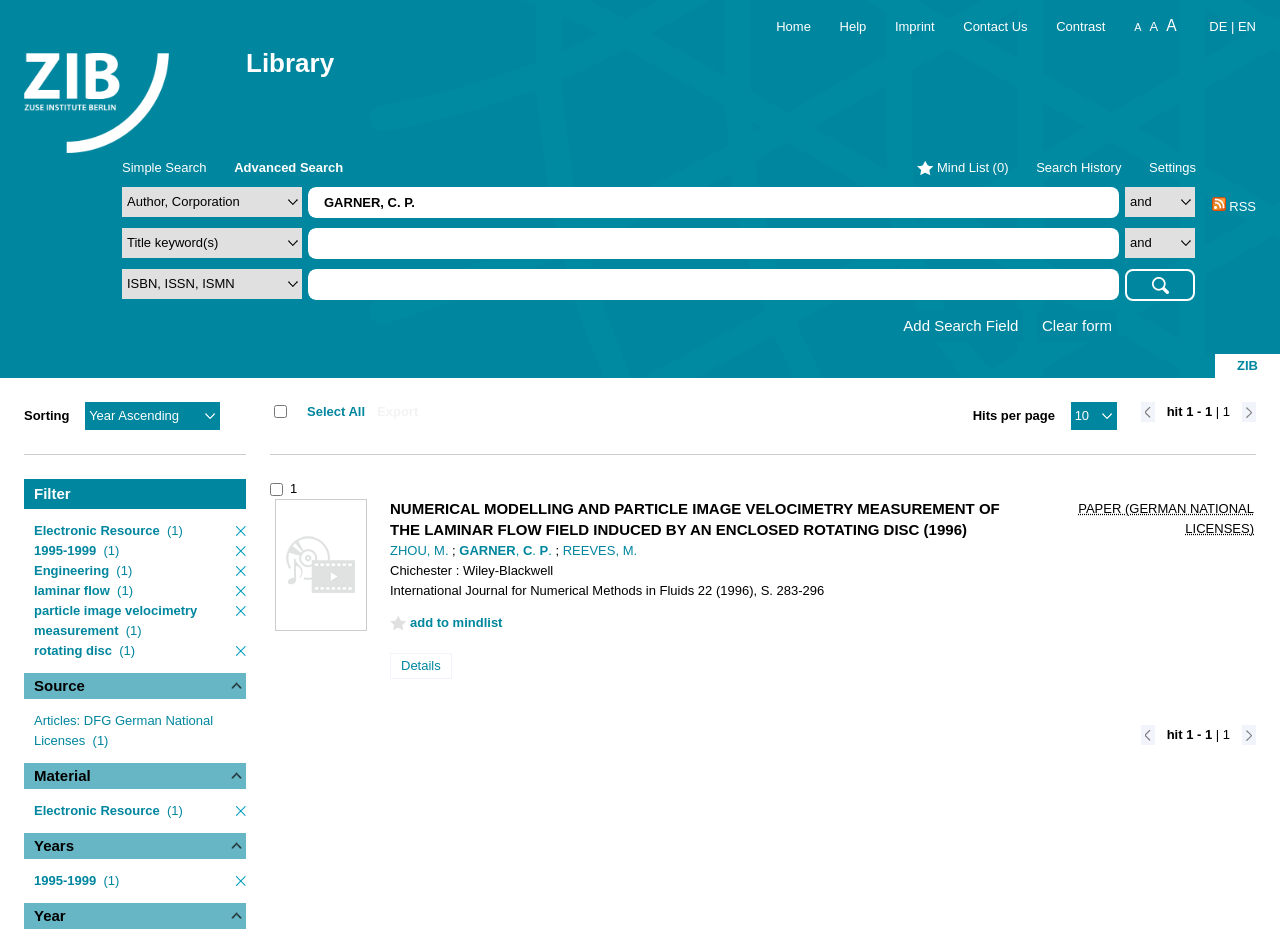Please specify the bounding box coordinates of the region to click in order to perform the following instruction: "Select the number of hits per page".

[0.836, 0.429, 0.872, 0.459]